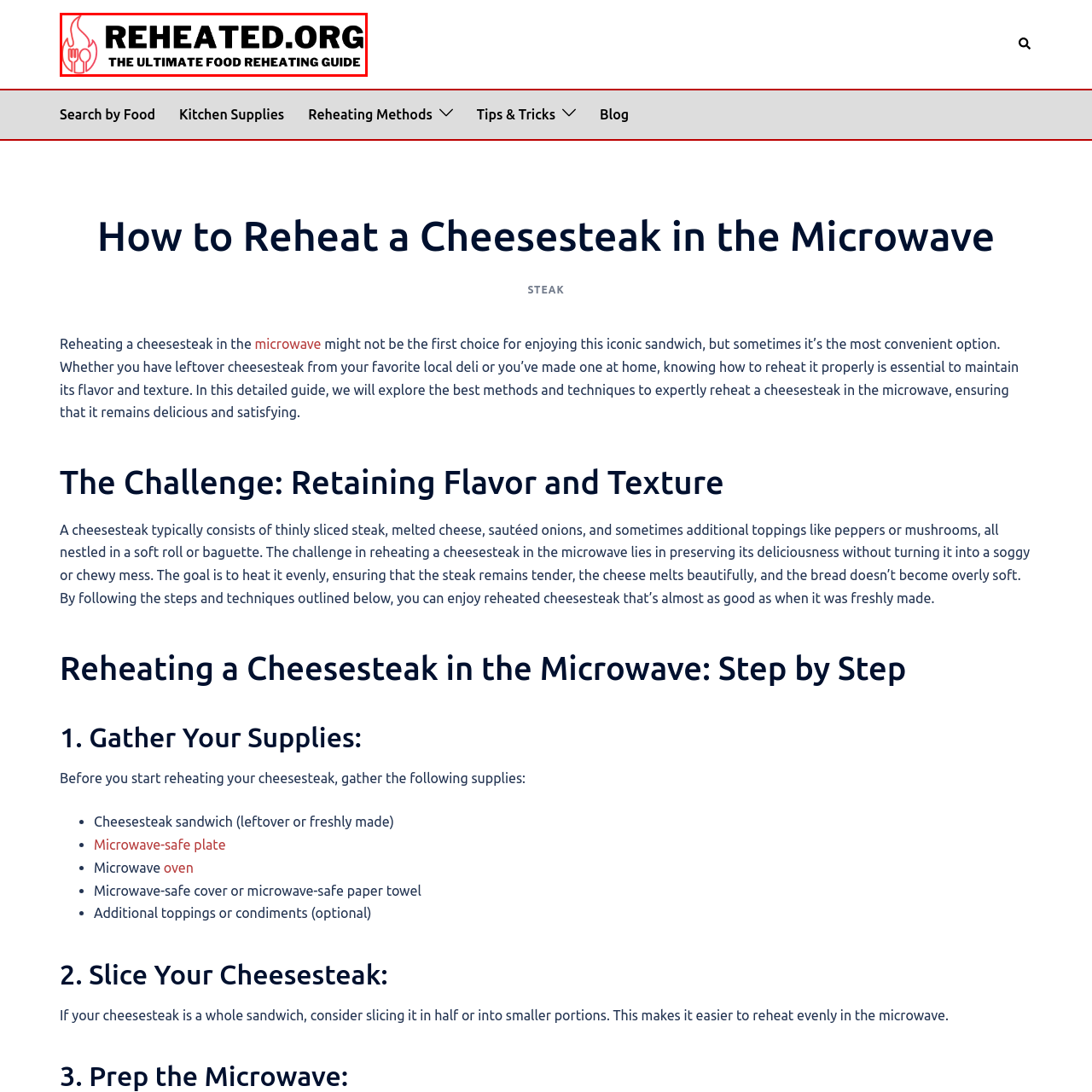Carefully analyze the image within the red boundary and describe it extensively.

The image showcases the logo of Reheated.org, a comprehensive resource dedicated to food reheating techniques. The design features bold text that includes the website name "REHEATED.ORG" prominently displayed, accompanied by the tagline "THE ULTIMATE FOOD REHEATING GUIDE." The logo is accentuated with a flame icon, symbolizing heat and the cooking process, reinforcing the site's focus on effective reheating methods. This visual identity highlights the site's mission to educate users on how to reheat various foods properly, ensuring flavor and texture are preserved, especially for popular items like cheesesteaks.